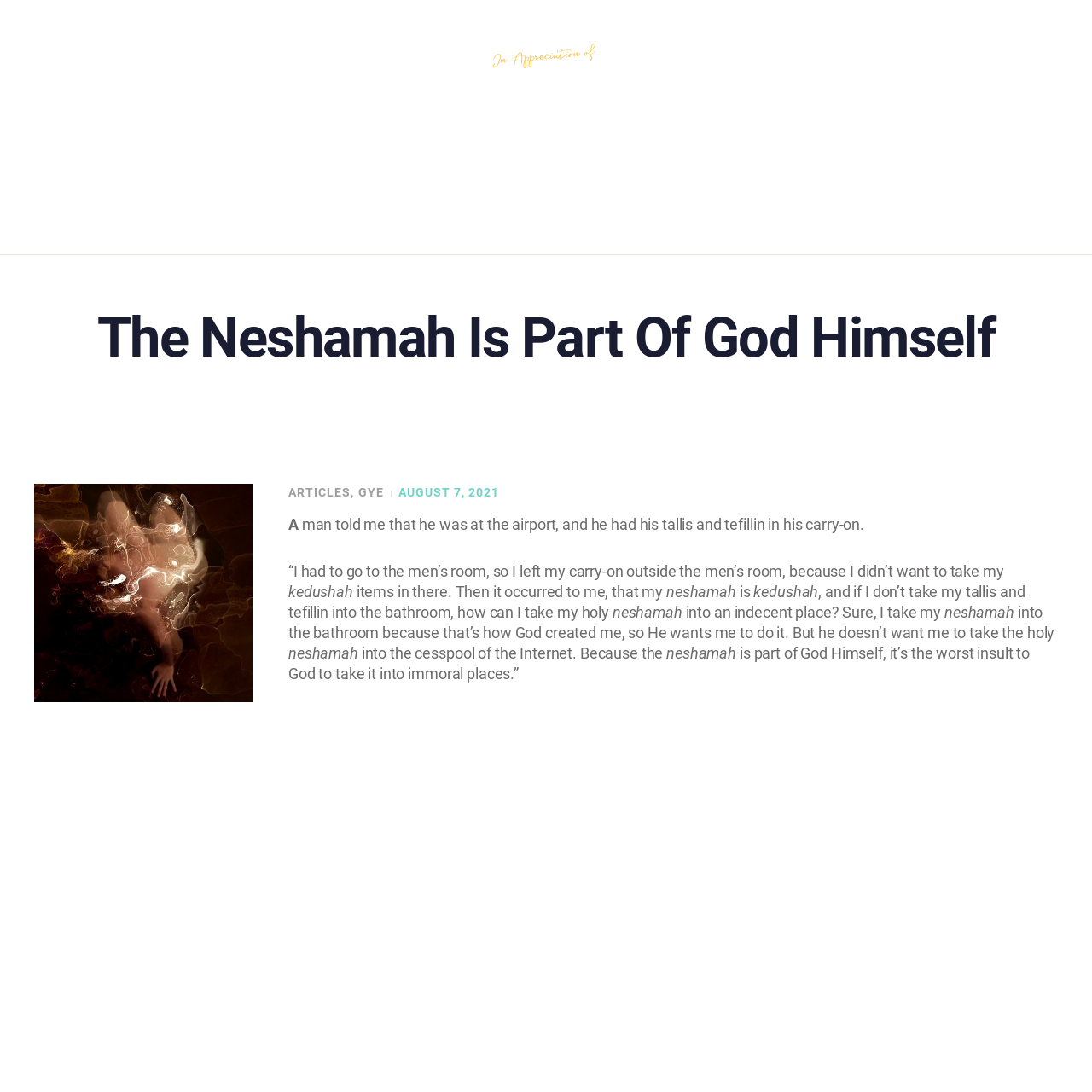Please specify the bounding box coordinates in the format (top-left x, top-left y, bottom-right x, bottom-right y), with all values as floating point numbers between 0 and 1. Identify the bounding box of the UI element described by: Rabbi Abraham J. Twerski

[0.0, 0.044, 0.984, 0.068]